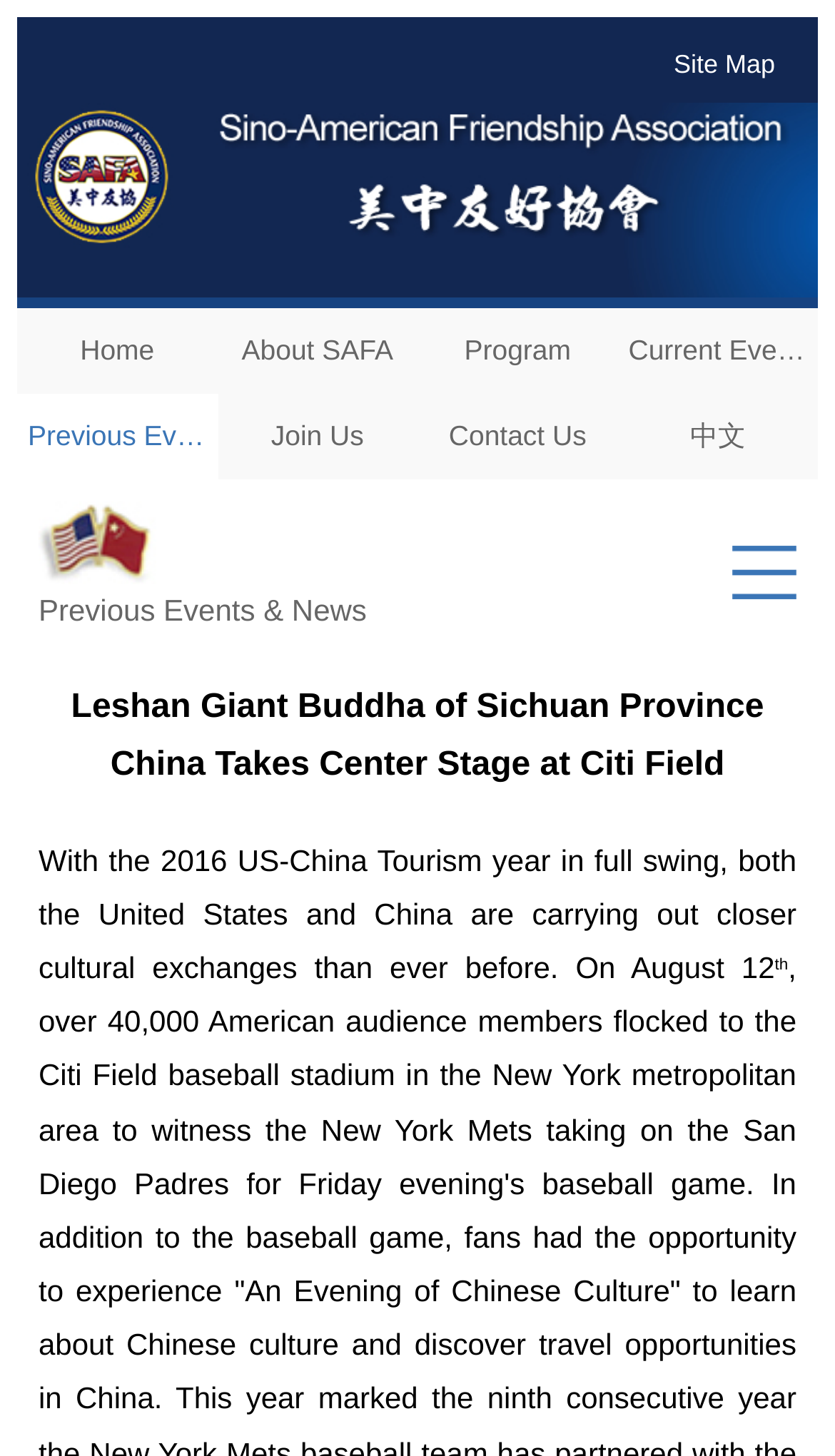Using a single word or phrase, answer the following question: 
What is the language of the alternative text for the last link?

Chinese